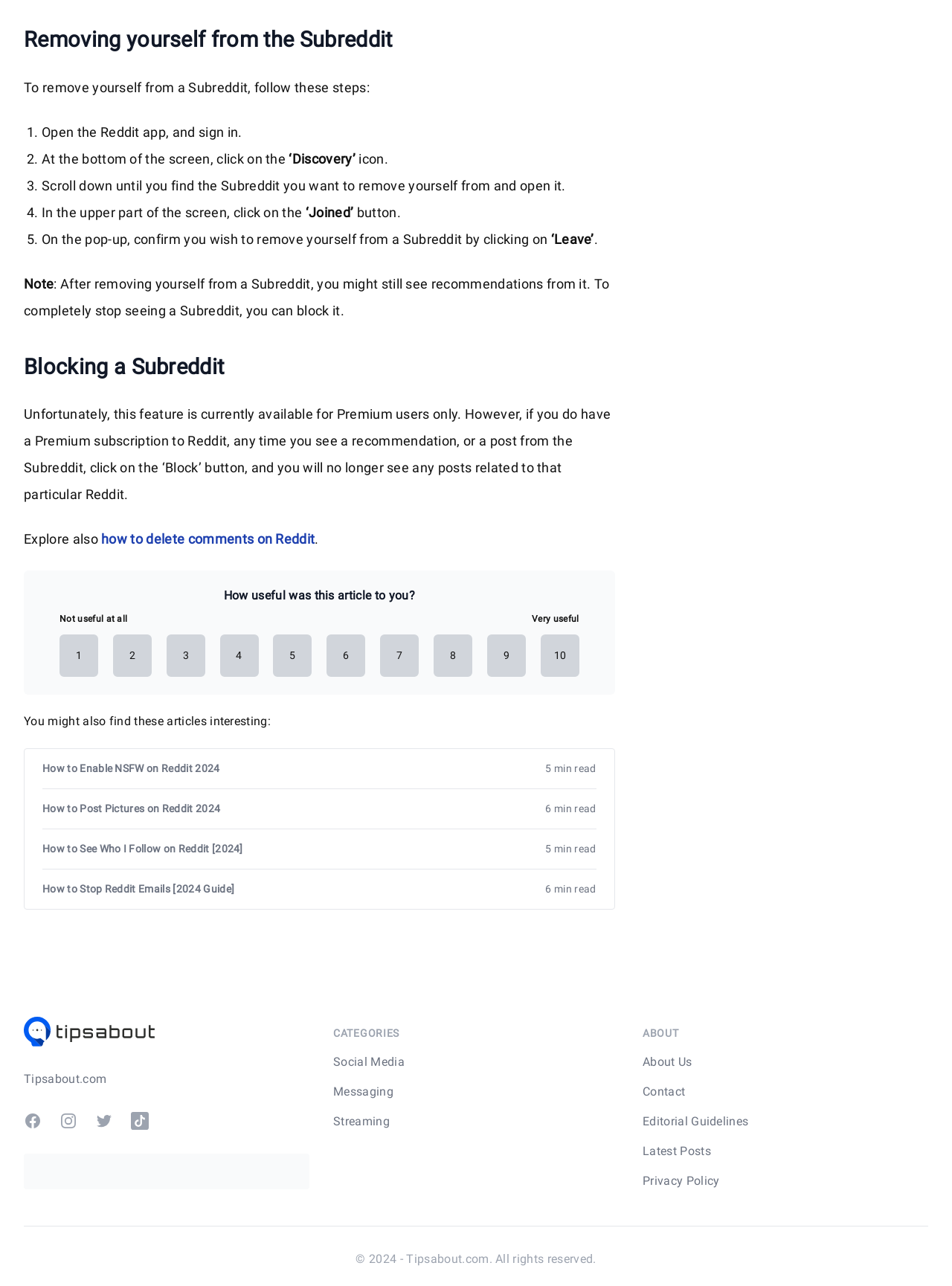Using the given description, provide the bounding box coordinates formatted as (top-left x, top-left y, bottom-right x, bottom-right y), with all values being floating point numbers between 0 and 1. Description: Facebook

[0.025, 0.865, 0.044, 0.878]